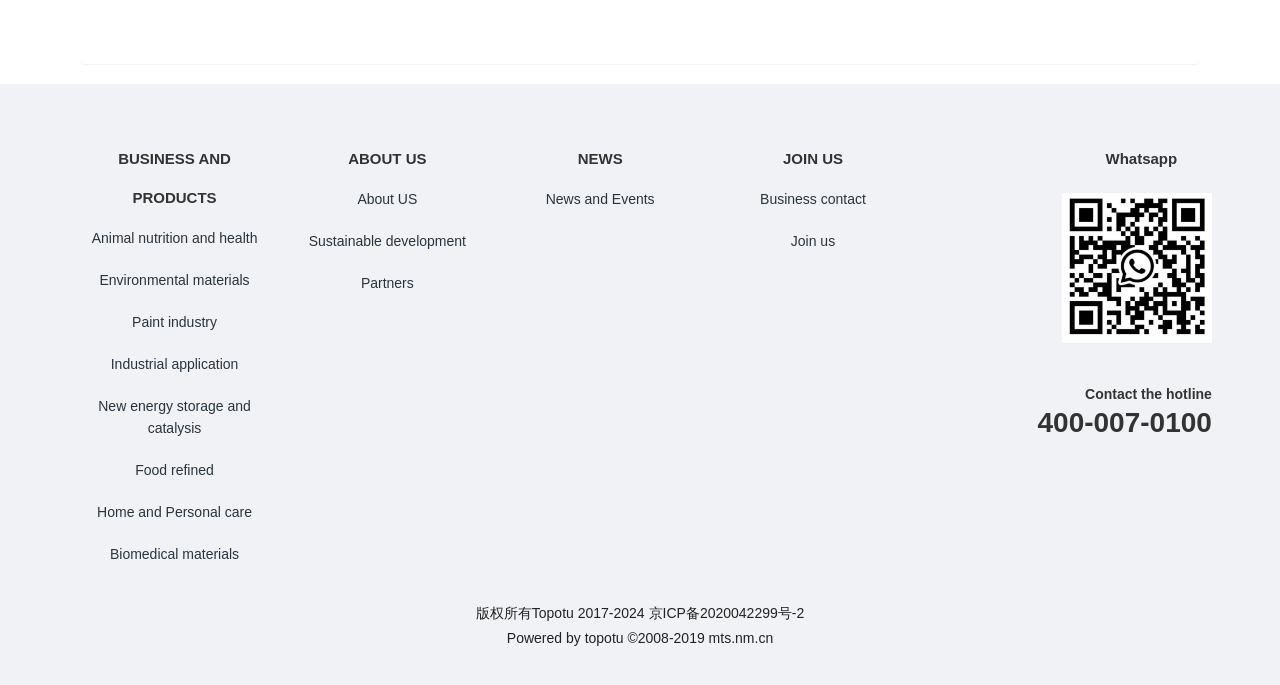Specify the bounding box coordinates of the area to click in order to execute this command: 'Click on WHAT'S ON'. The coordinates should consist of four float numbers ranging from 0 to 1, and should be formatted as [left, top, right, bottom].

None